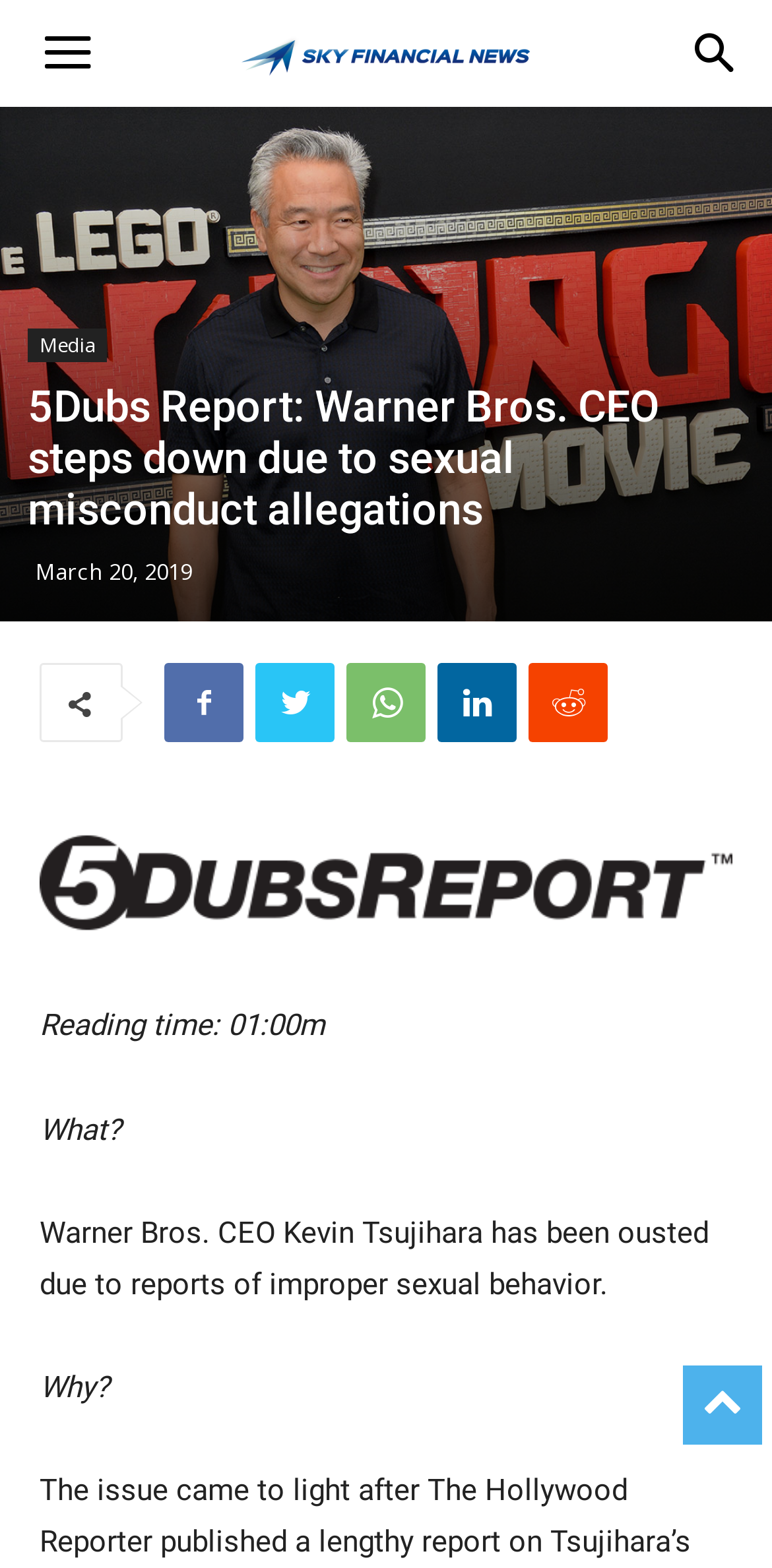Answer this question using a single word or a brief phrase:
What is the name of the CEO mentioned in the article?

Kevin Tsujihara